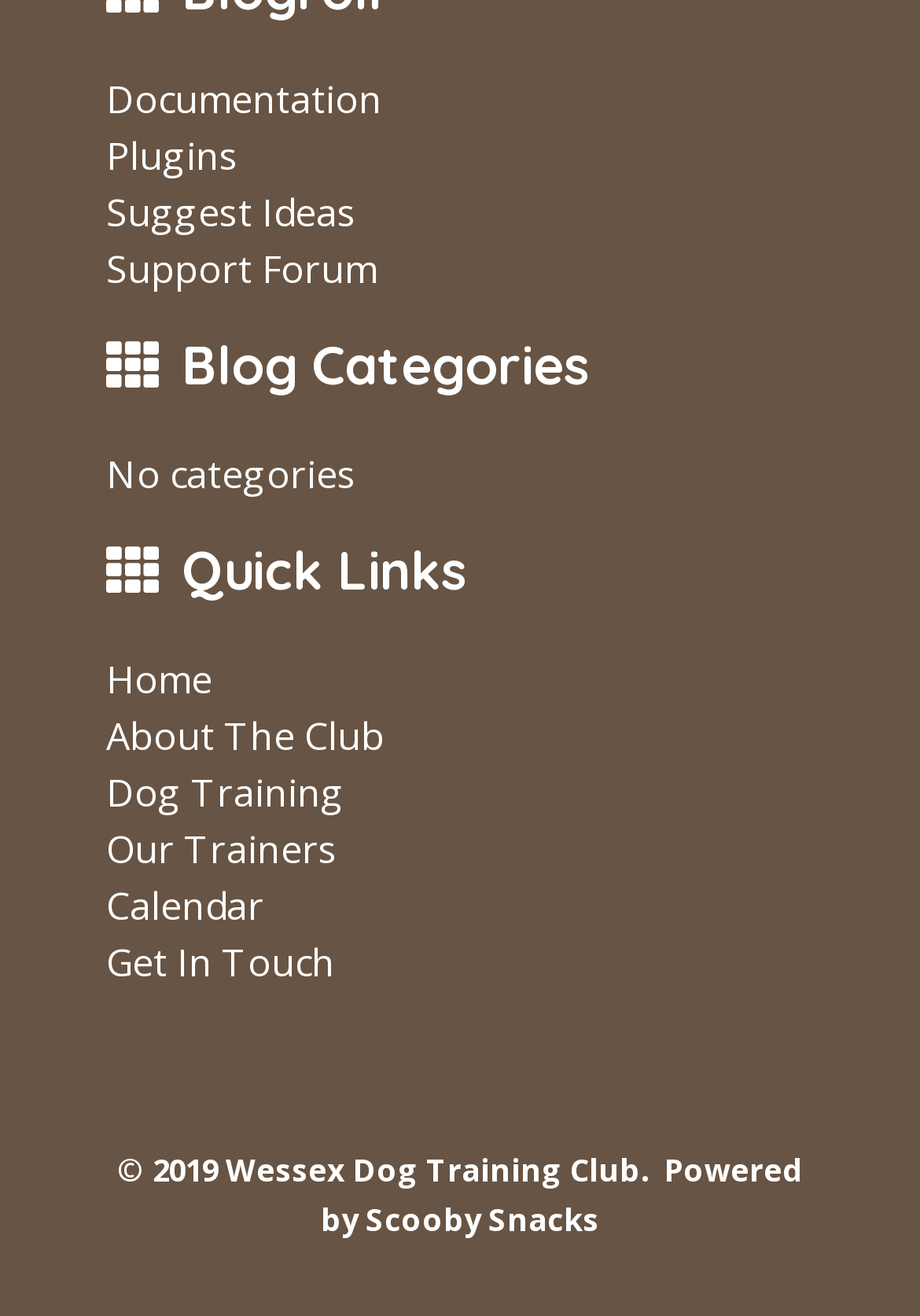What is the last item in the footer section?
Please provide a single word or phrase as your answer based on the image.

Powered by Scooby Snacks